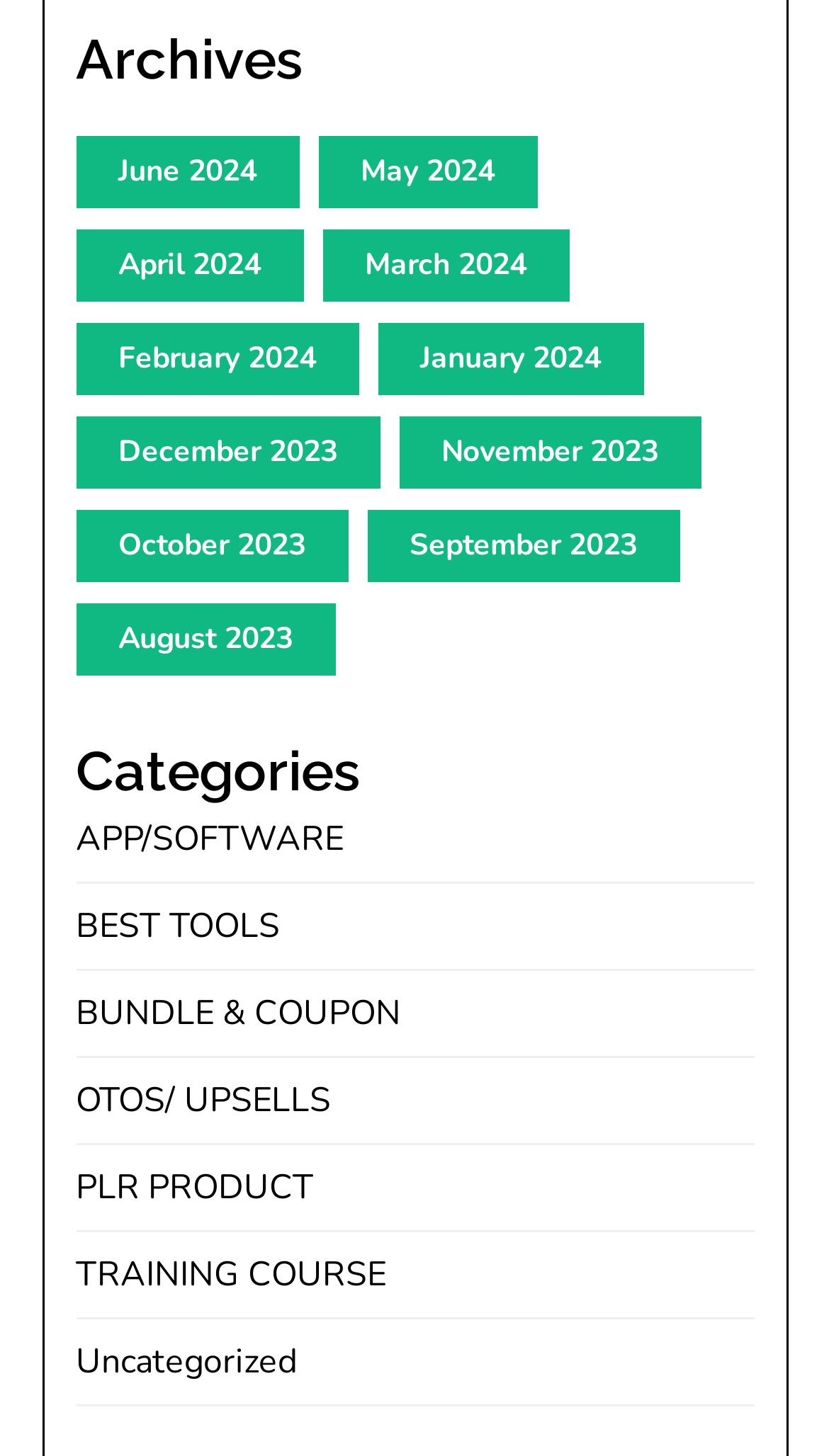What is the most recent month listed in the archives? Using the information from the screenshot, answer with a single word or phrase.

June 2024